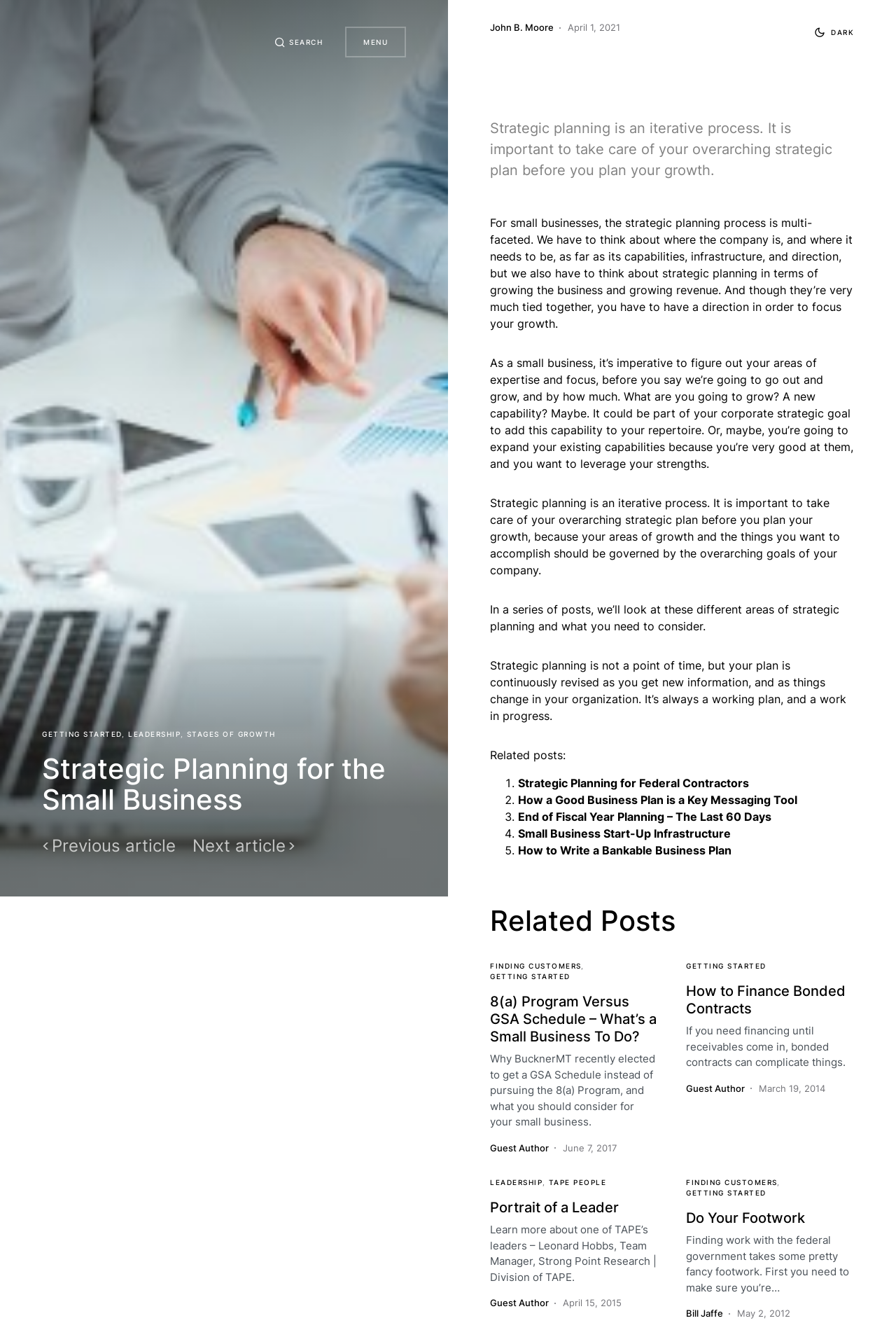Identify and provide the text of the main header on the webpage.

Strategic Planning for the Small Business